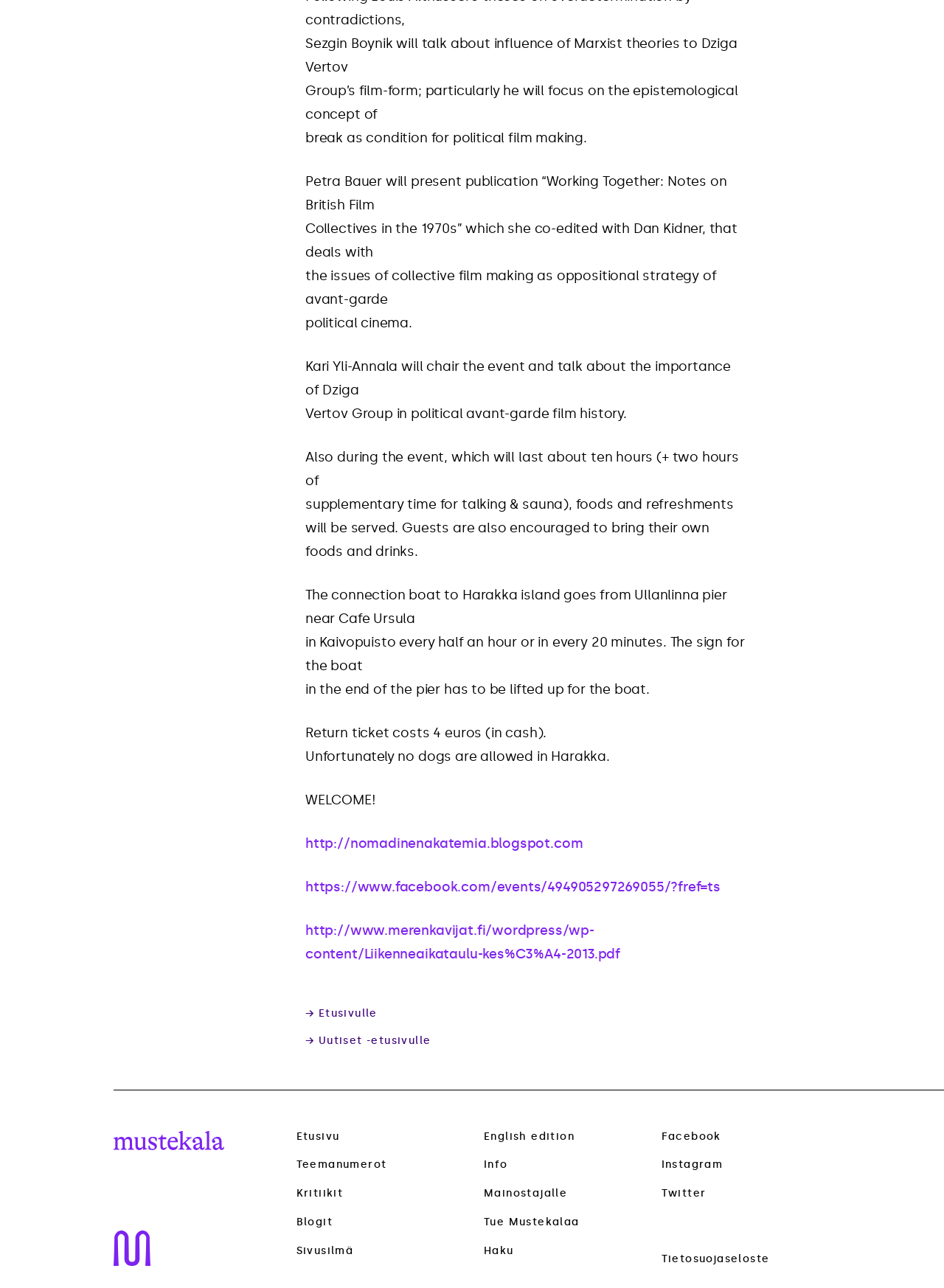Who co-edited the publication 'Working Together: Notes on British Film Collectives in the 1970s'?
Offer a detailed and exhaustive answer to the question.

The answer can be found in the StaticText element that states 'Petra Bauer will present publication “Working Together: Notes on British Film Collectives in the 1970s” which she co-edited with Dan Kidner, that deals with...'.